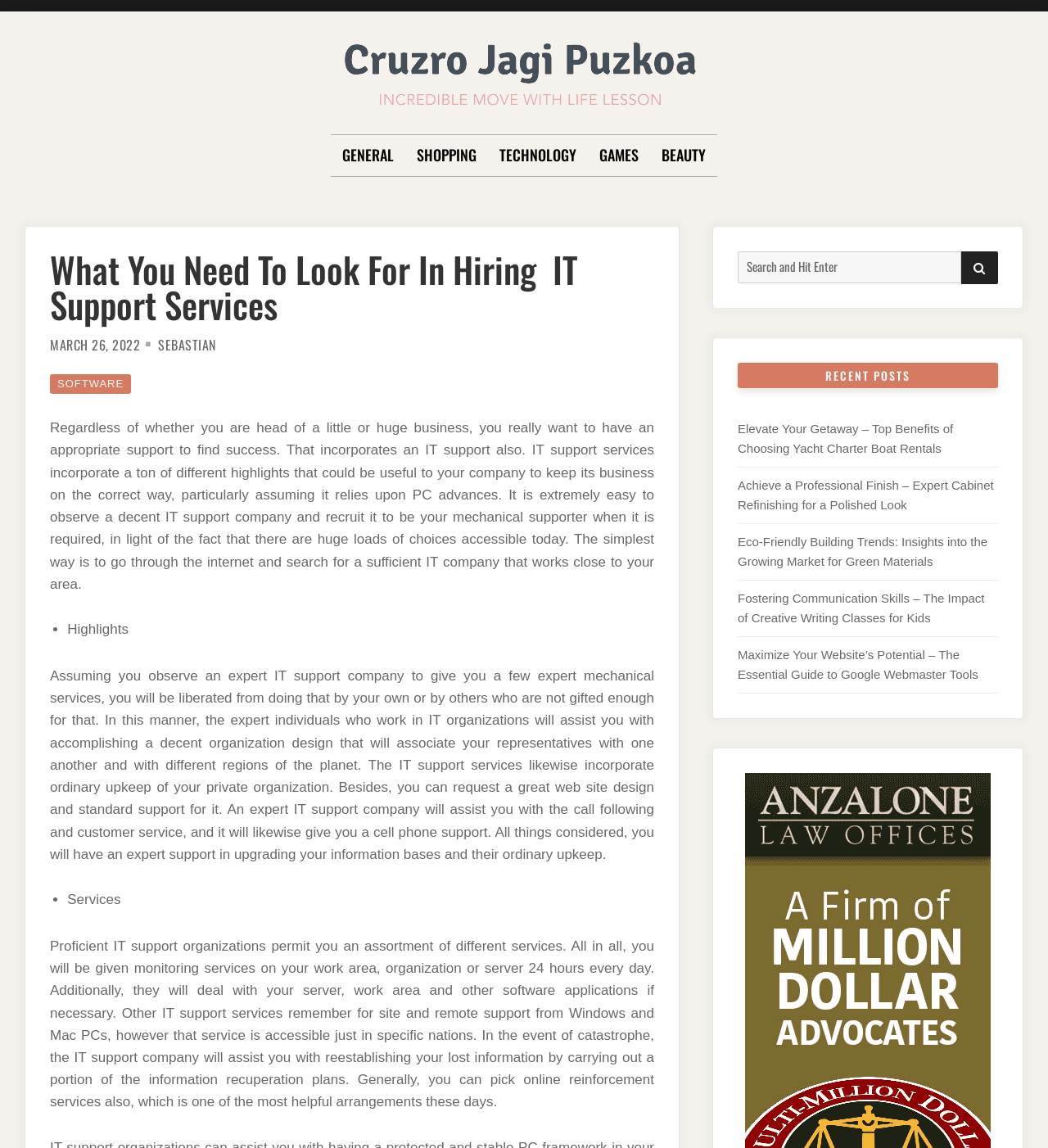What type of design can an IT support company assist with?
Analyze the image and provide a thorough answer to the question.

According to the article, an IT support company can assist with web site design, as mentioned in the paragraph that discusses the services provided by IT support companies.